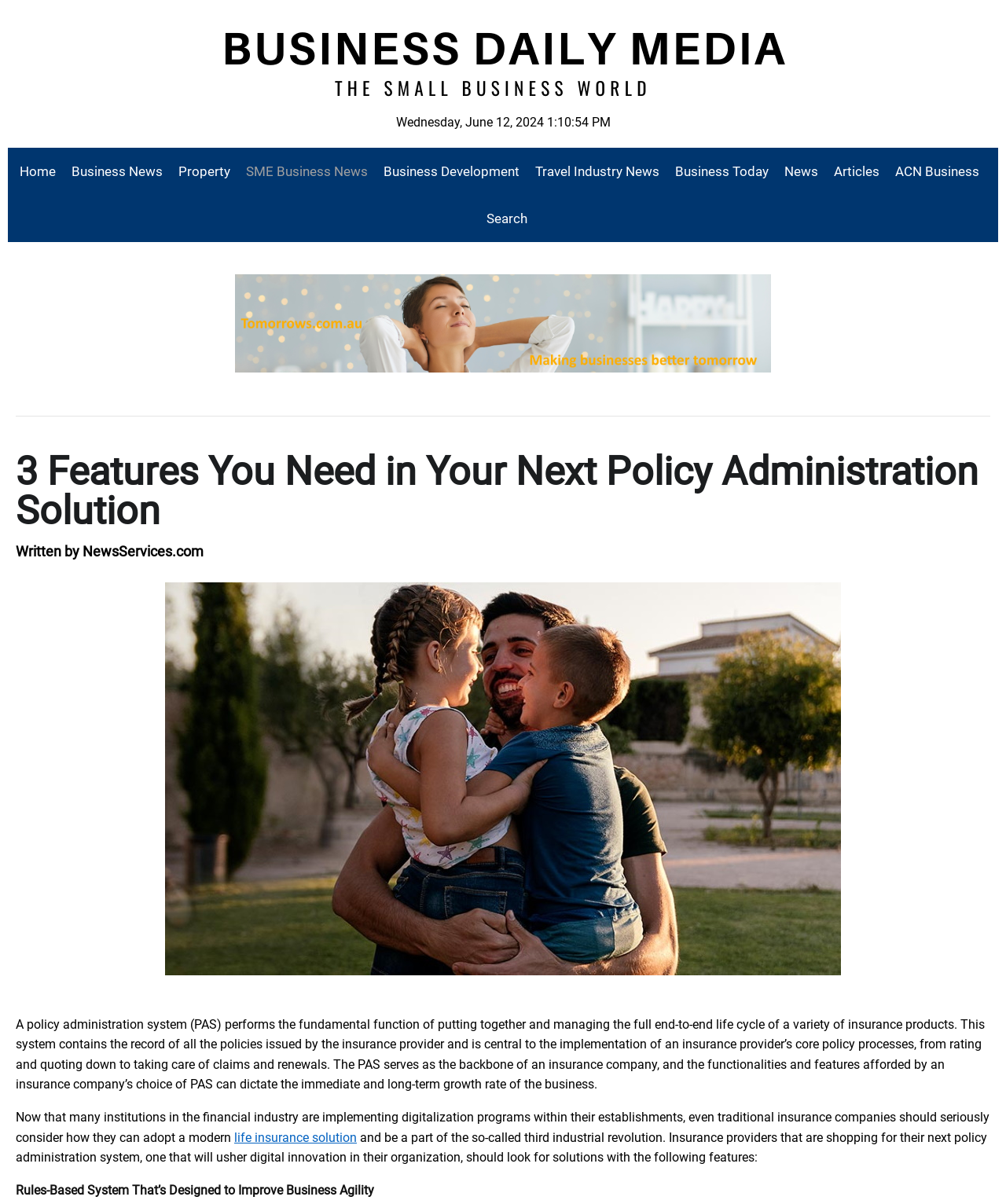What is the date of the article?
Please give a detailed and elaborate answer to the question.

I found the date of the article by looking at the static text element with the content 'Wednesday, June 12, 2024 1:10:55 PM' which is located at the top of the webpage.